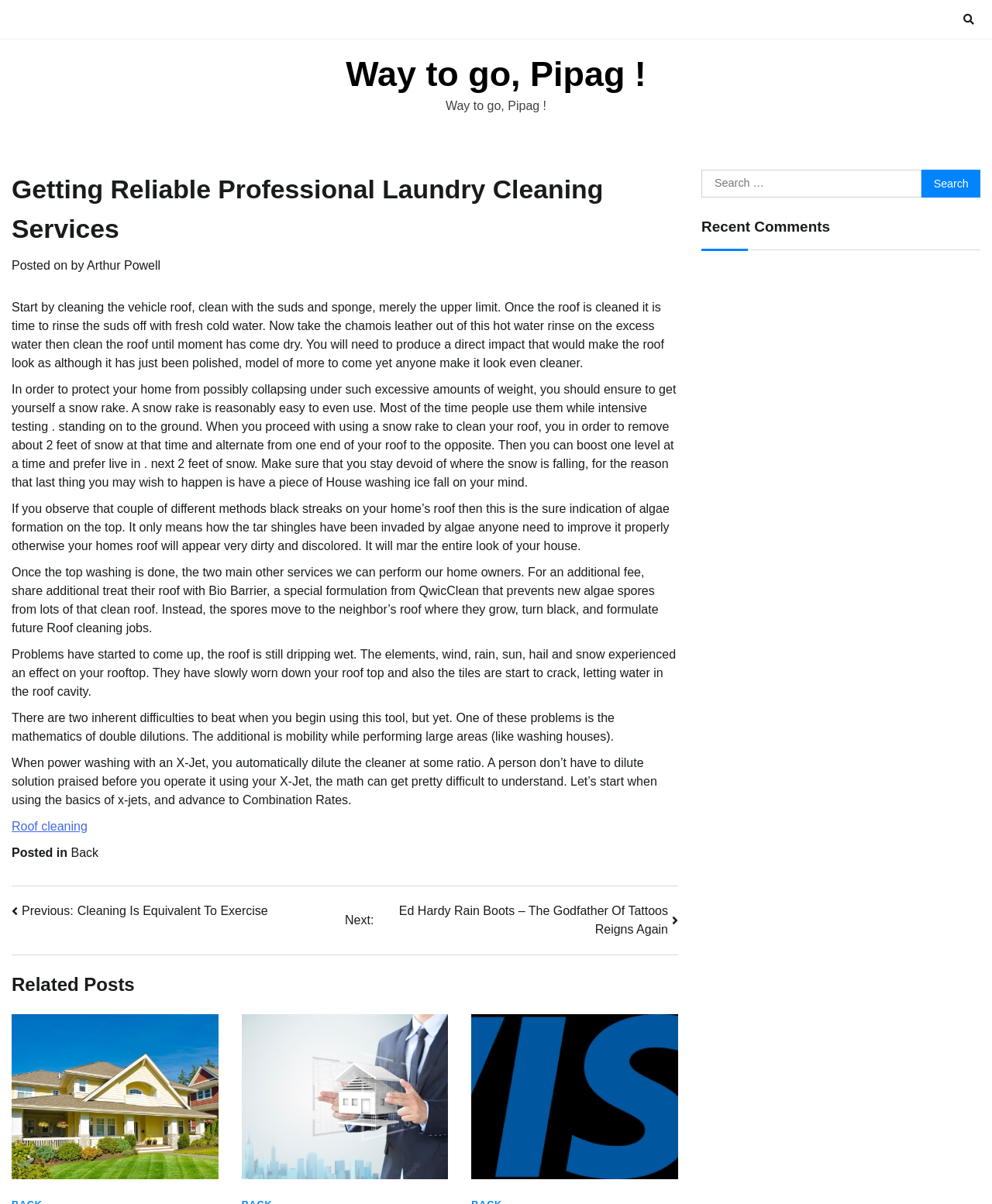Determine the bounding box coordinates of the region that needs to be clicked to achieve the task: "Click on the 'Way to go, Pipag!' link".

[0.349, 0.045, 0.651, 0.078]